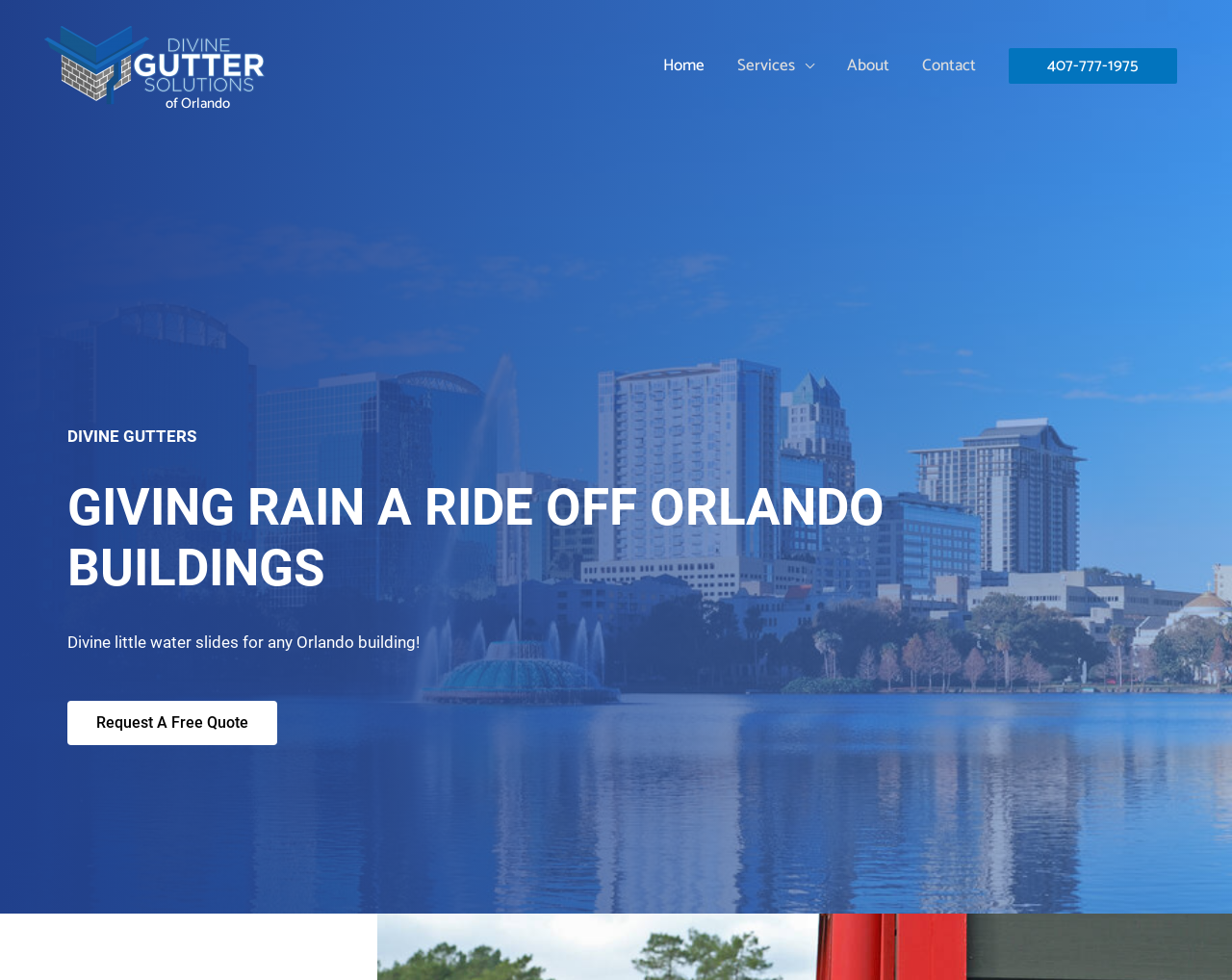What type of building does the company serve?
Using the information presented in the image, please offer a detailed response to the question.

The type of building the company serves can be inferred from the text 'Divine little water slides for any Orlando building!' which suggests that the company provides services to buildings located in Orlando.